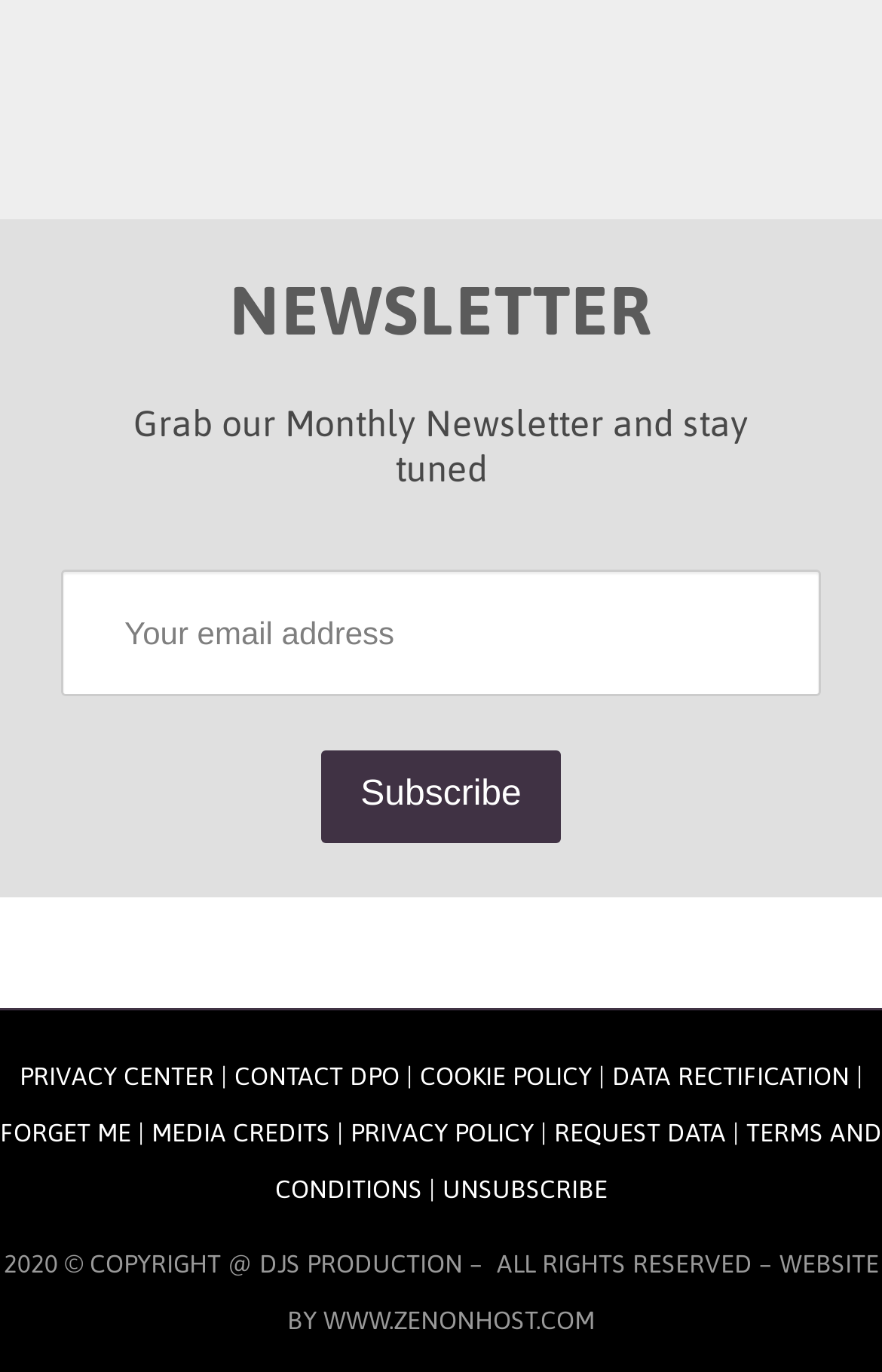How many links are there in the footer section?
Please answer the question as detailed as possible based on the image.

The footer section of the webpage contains 9 links, including 'PRIVACY CENTER', 'CONTACT DPO', 'COOKIE POLICY', and others, which are separated by vertical lines and appear at the bottom of the page.